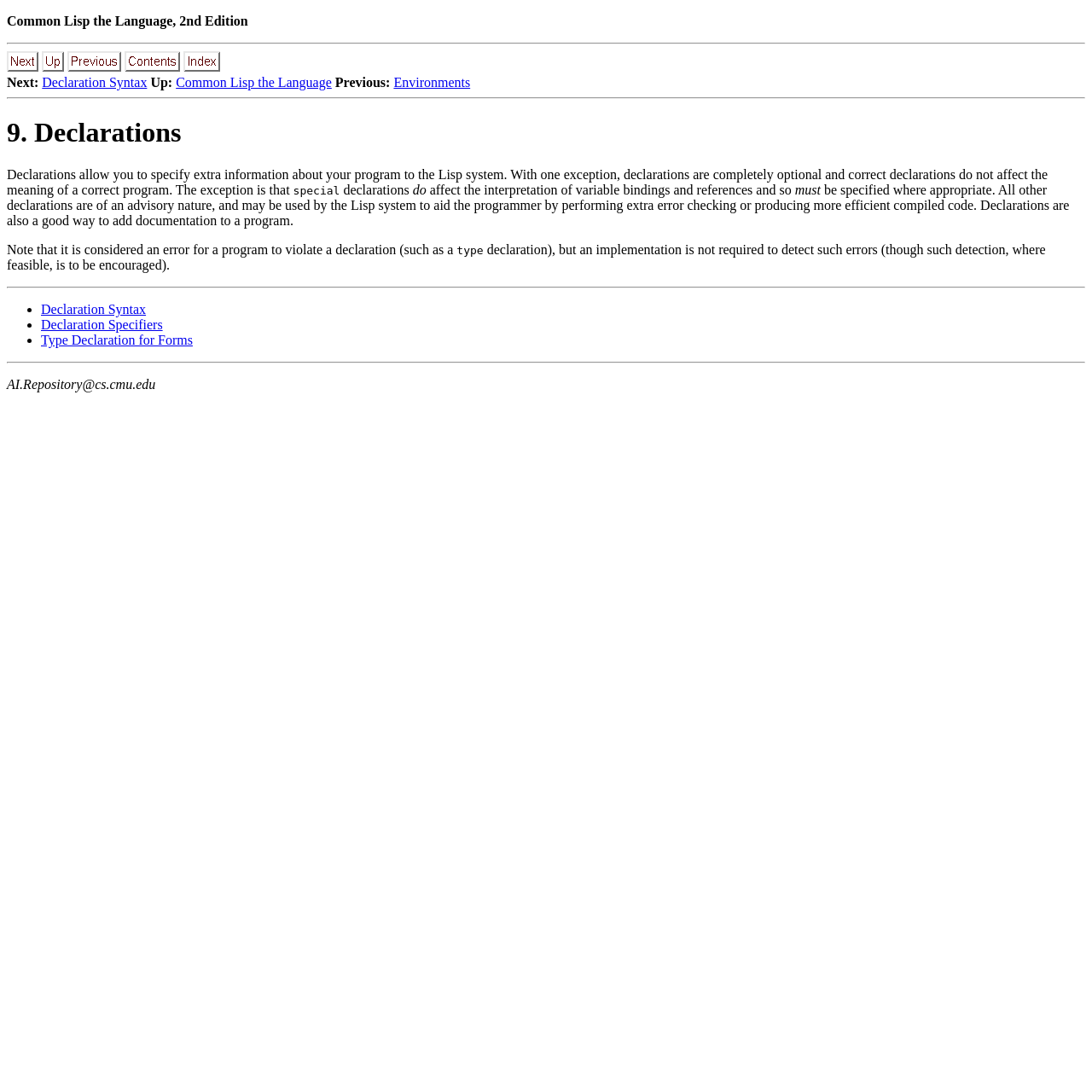What is the title of the book?
Look at the image and construct a detailed response to the question.

I found the title of the book by looking at the StaticText element with the text 'Common Lisp the Language, 2nd Edition' at the top of the webpage.